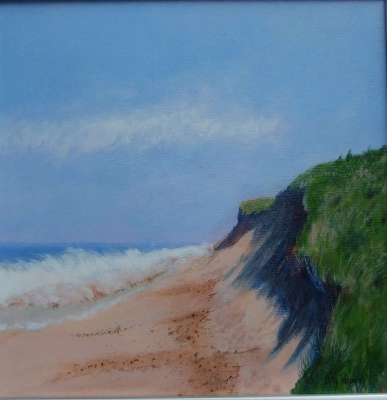Provide a thorough and detailed caption for the image.

This serene painting by Jay Pacunas captures a tranquil beach scene, showcasing the gentle interplay of land and sea. The foreground features a sandy beach, softly curved and dotted with delicate footprints, leading towards the calm waves that lap against the shore. The vibrant blue sky above is embellished with wispy clouds, evoking a warm, sunny day on the coast. To the right, a lush green cliff rises, its shadows casting a gentle contrast against the sandy tones, highlighting the artist's adeptness at rendering light and texture. Jay Pacunas's work reflects her artistic journey, blending her experiences in fabric design and quilting into her passion for watercolor and acrylic painting. This piece exemplifies her dedication to capturing the essence of Cape Cod's natural beauty, inviting viewers to embrace the peacefulness and warmth of the shore.